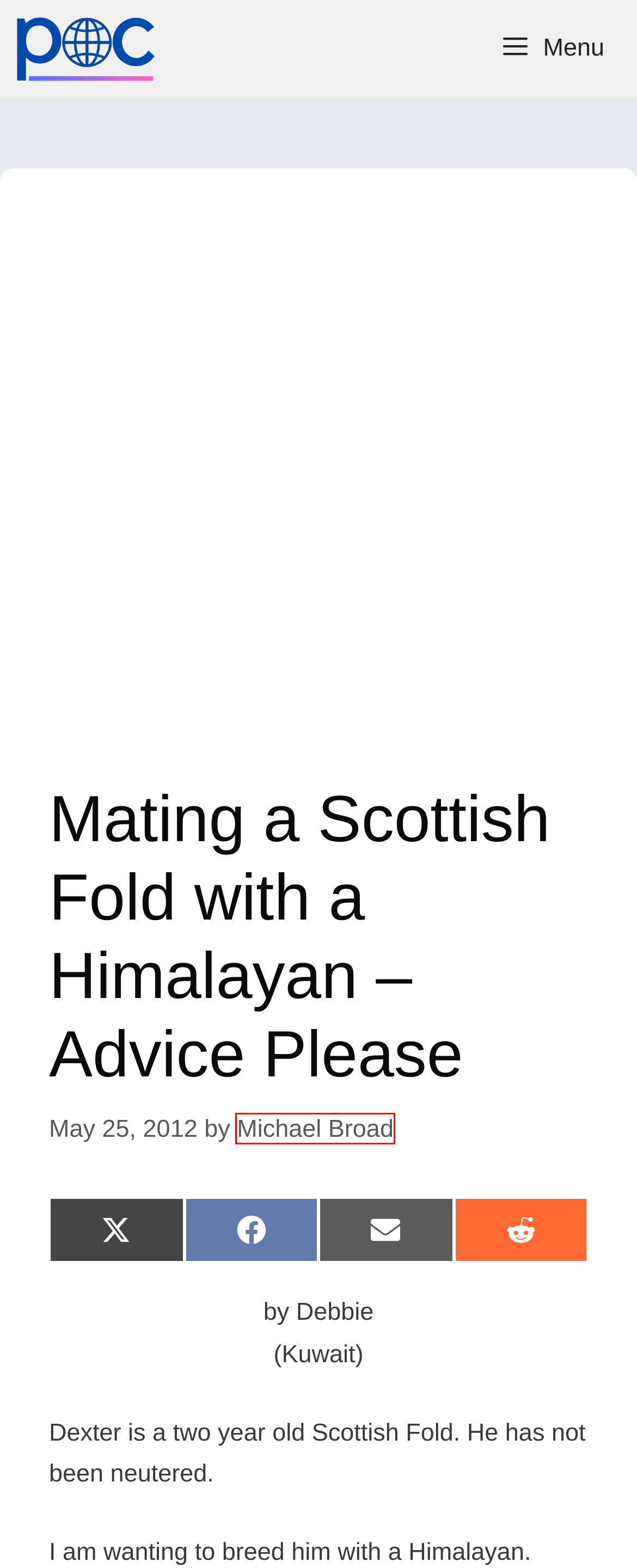You are given a screenshot of a webpage within which there is a red rectangle bounding box. Please choose the best webpage description that matches the new webpage after clicking the selected element in the bounding box. Here are the options:
A. Homemade Cat Shelter – Michael Broad
B. Kitty Appeal
C. Animal Shelters in NJ – Michael Broad
D. Michael Broad – A Michael Broad Blog
E. Scottish Fold – Michael Broad
F. Michael Broad – Michael Broad
G. Cat Breeds – Michael Broad
H. cat breeding – Michael Broad

F